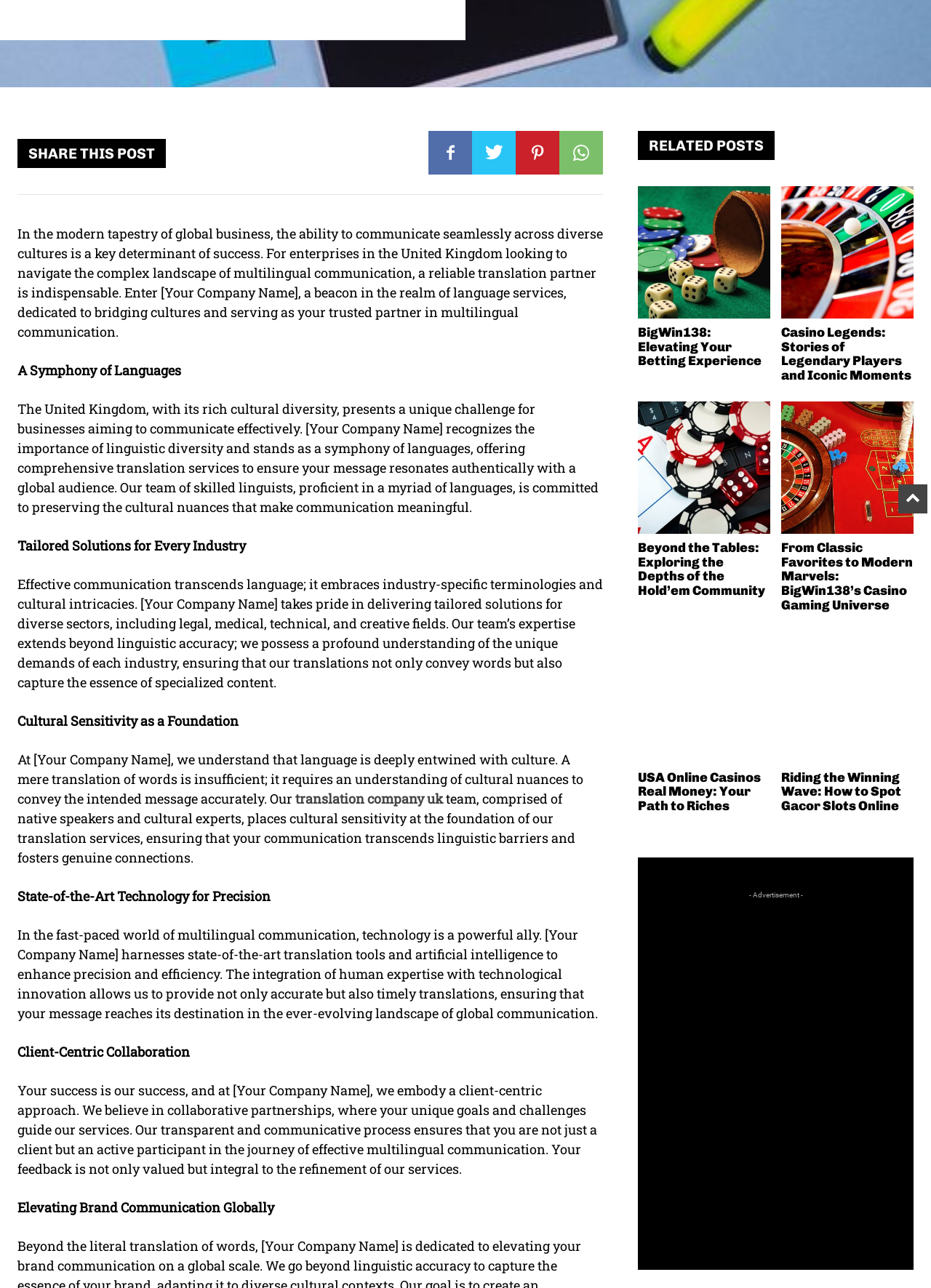Given the element description, predict the bounding box coordinates in the format (top-left x, top-left y, bottom-right x, bottom-right y), using floating point numbers between 0 and 1: Product Reviews

None